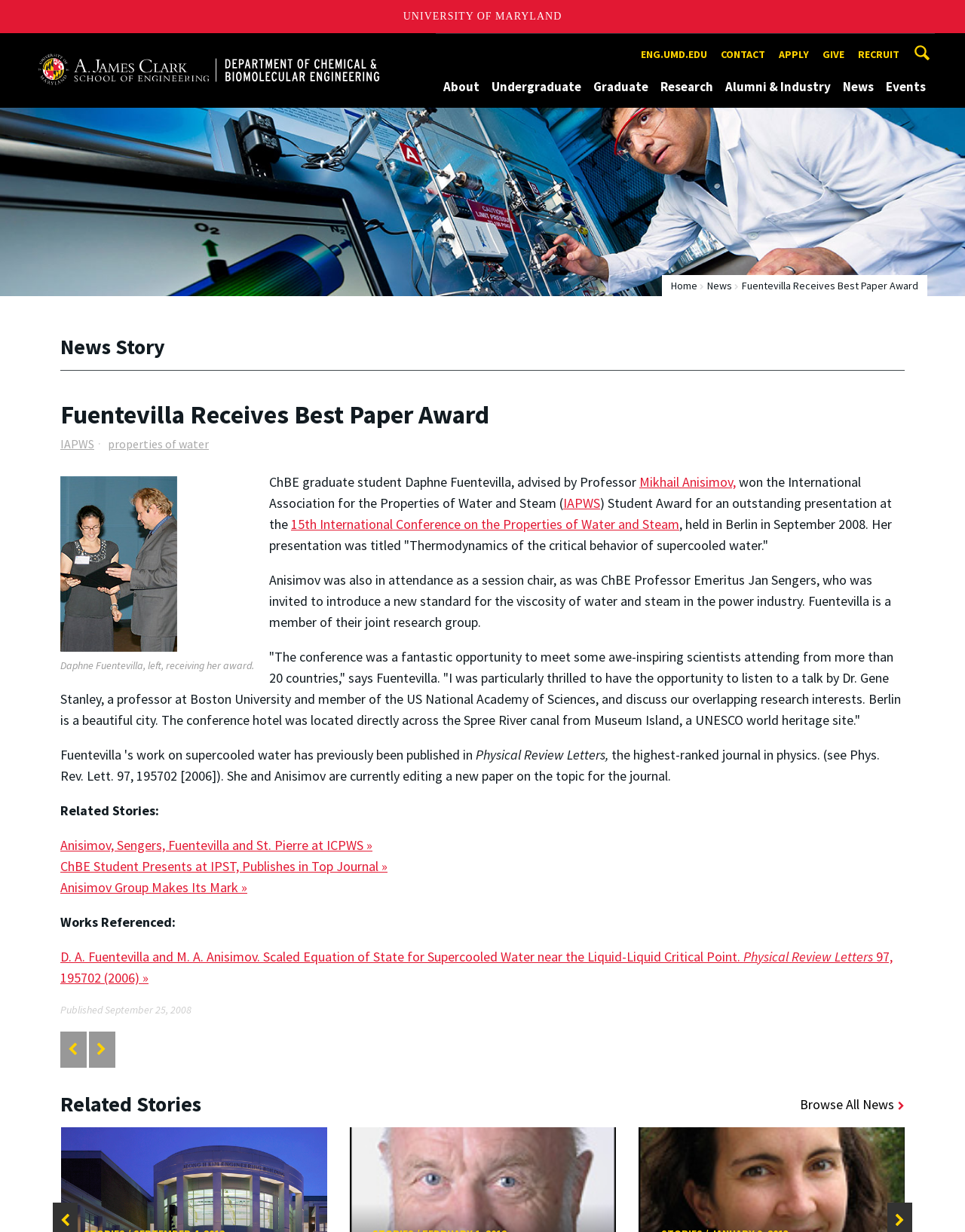Determine the bounding box coordinates of the element's region needed to click to follow the instruction: "Go to the home page". Provide these coordinates as four float numbers between 0 and 1, formatted as [left, top, right, bottom].

[0.695, 0.226, 0.723, 0.239]